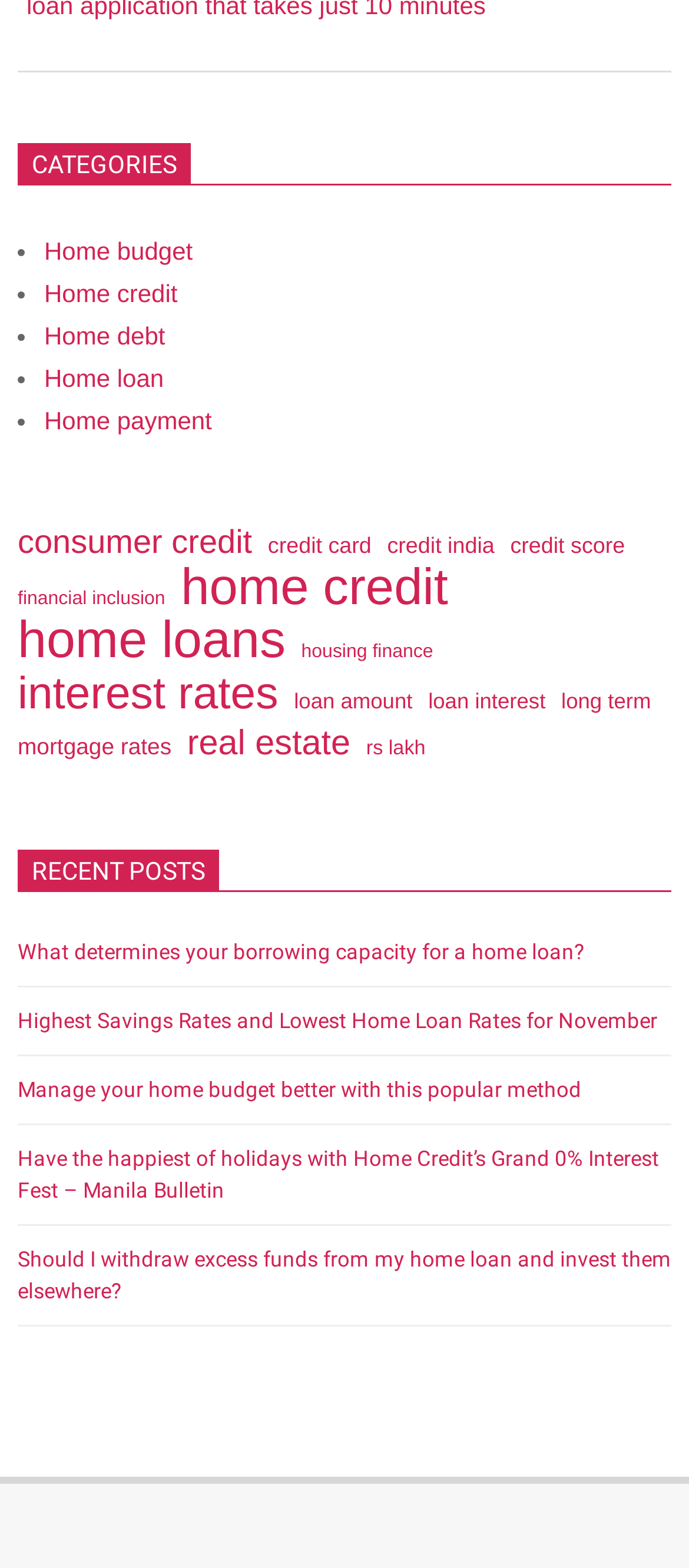Please determine the bounding box coordinates of the element to click in order to execute the following instruction: "Click on 'Home budget'". The coordinates should be four float numbers between 0 and 1, specified as [left, top, right, bottom].

[0.064, 0.151, 0.28, 0.169]